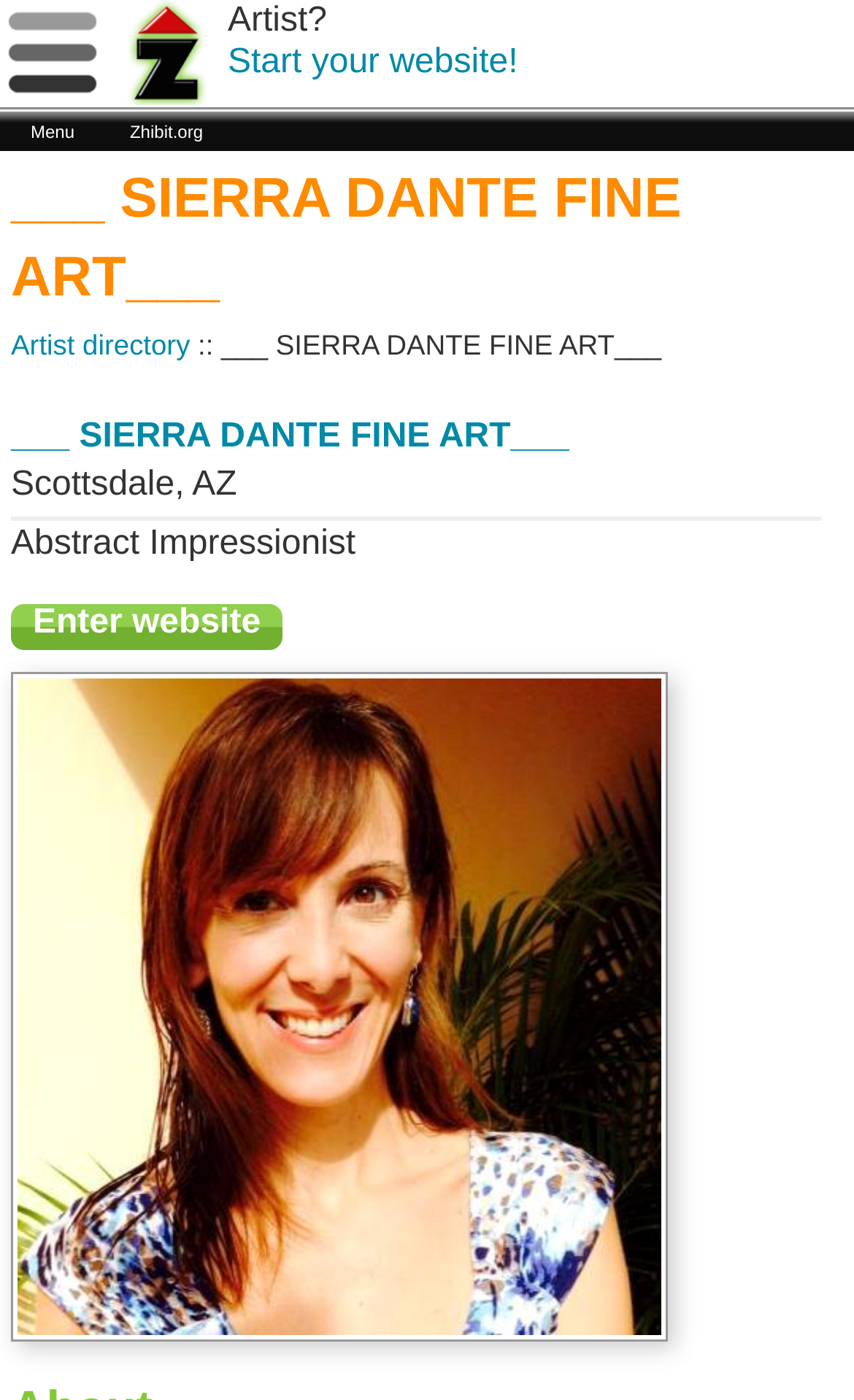Review the image closely and give a comprehensive answer to the question: How many links are on the webpage?

I counted the number of link elements on the webpage, including the links 'Zhibit.org', 'Artist directory', '___ SIERRA DANTE FINE ART___', 'Scottsdale', 'AZ', and '___ SIERRA DANTE FINE ART___' again. There are a total of 7 links on the webpage.